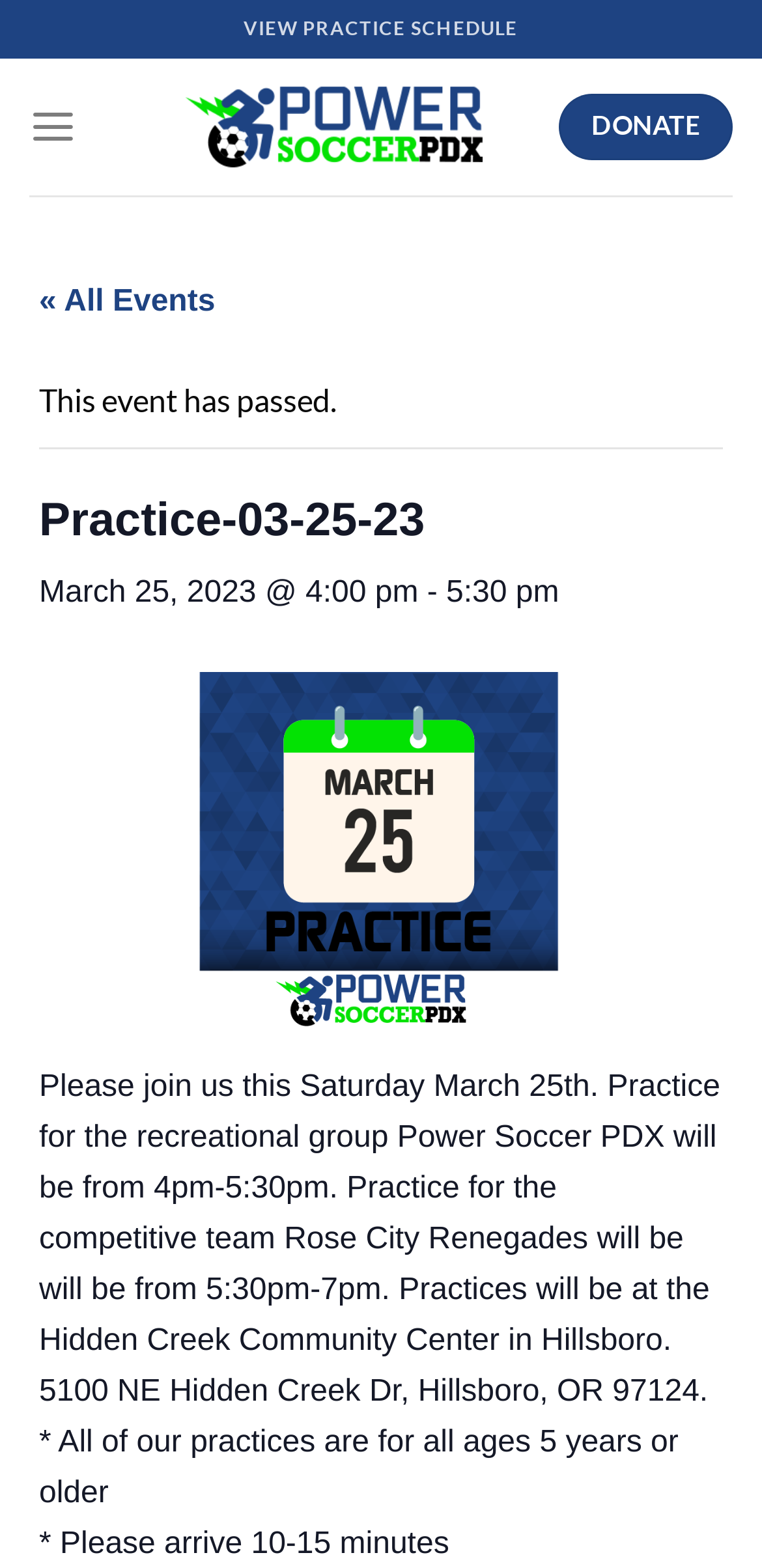What is the age requirement for the practice?
Based on the screenshot, respond with a single word or phrase.

5 years or older